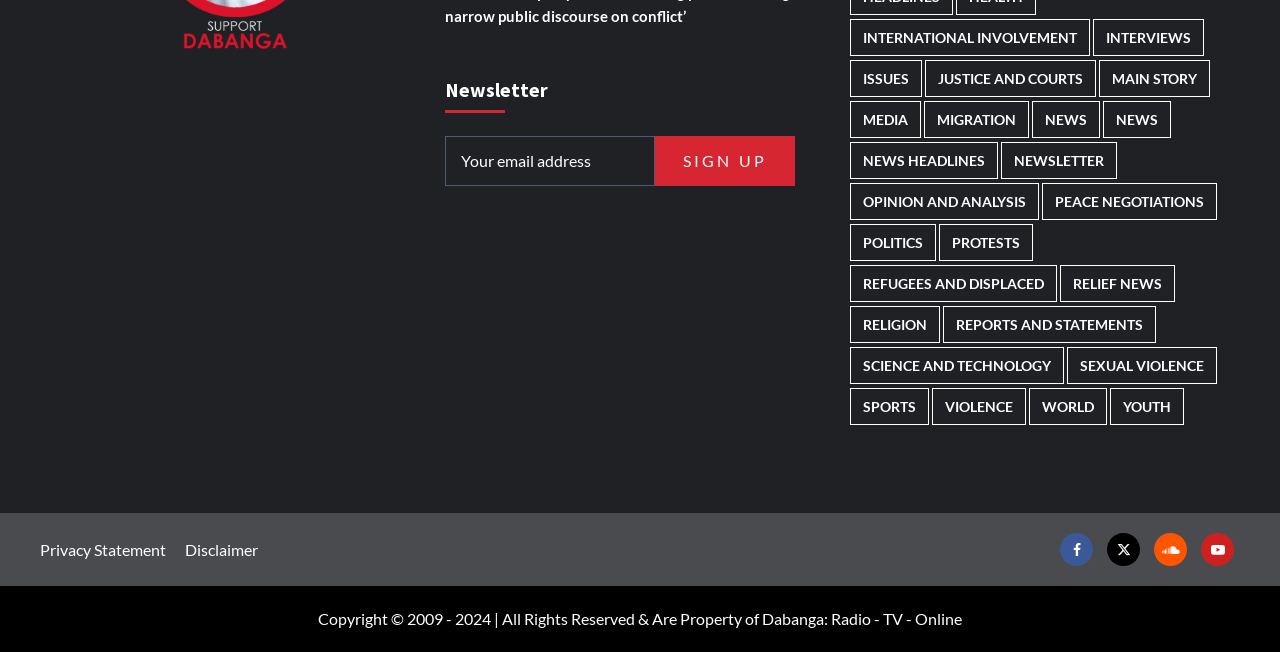Predict the bounding box of the UI element that fits this description: "Privacy Statement".

[0.031, 0.828, 0.142, 0.857]